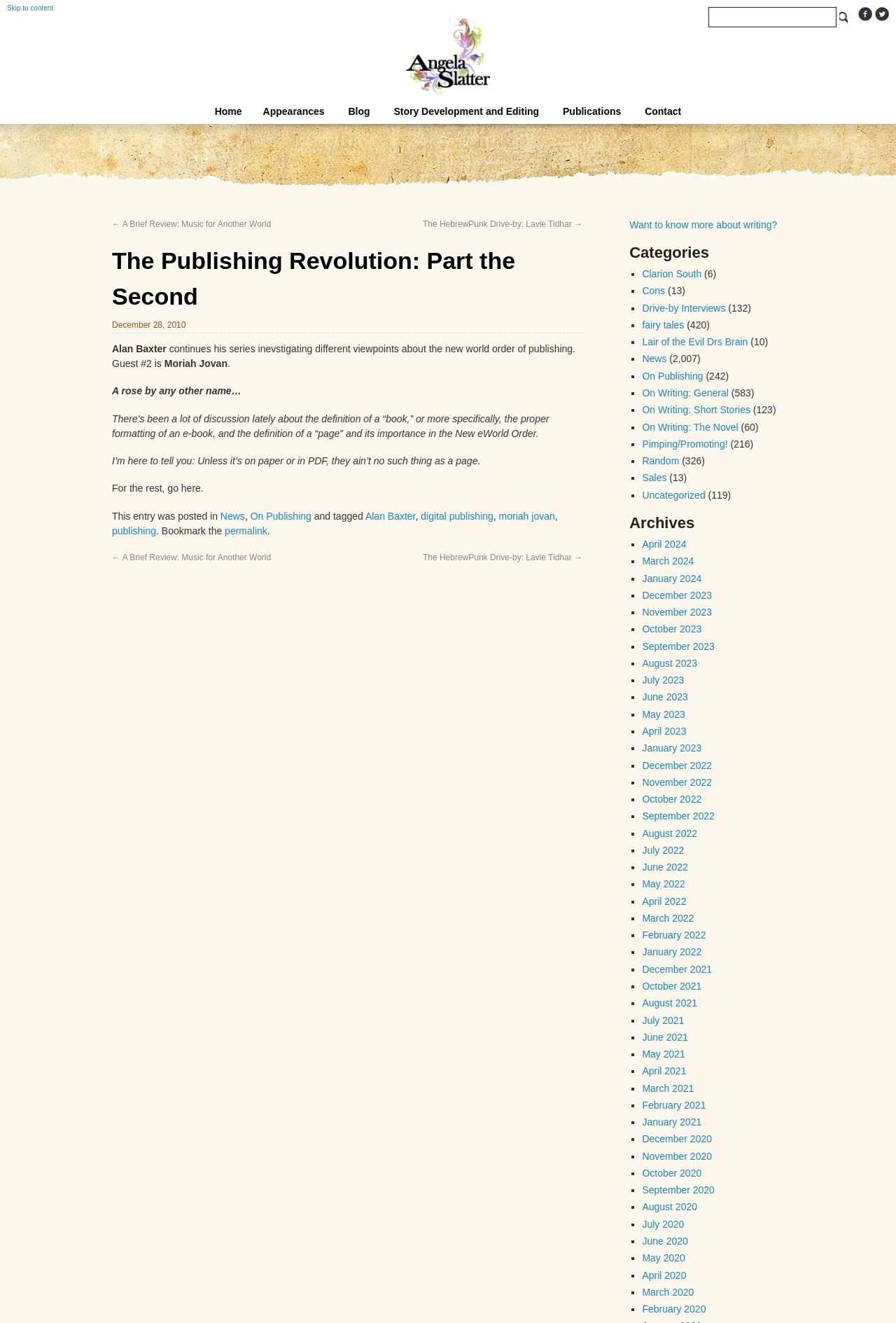What is the main heading displayed on the webpage? Please provide the text.

The Publishing Revolution: Part the Second